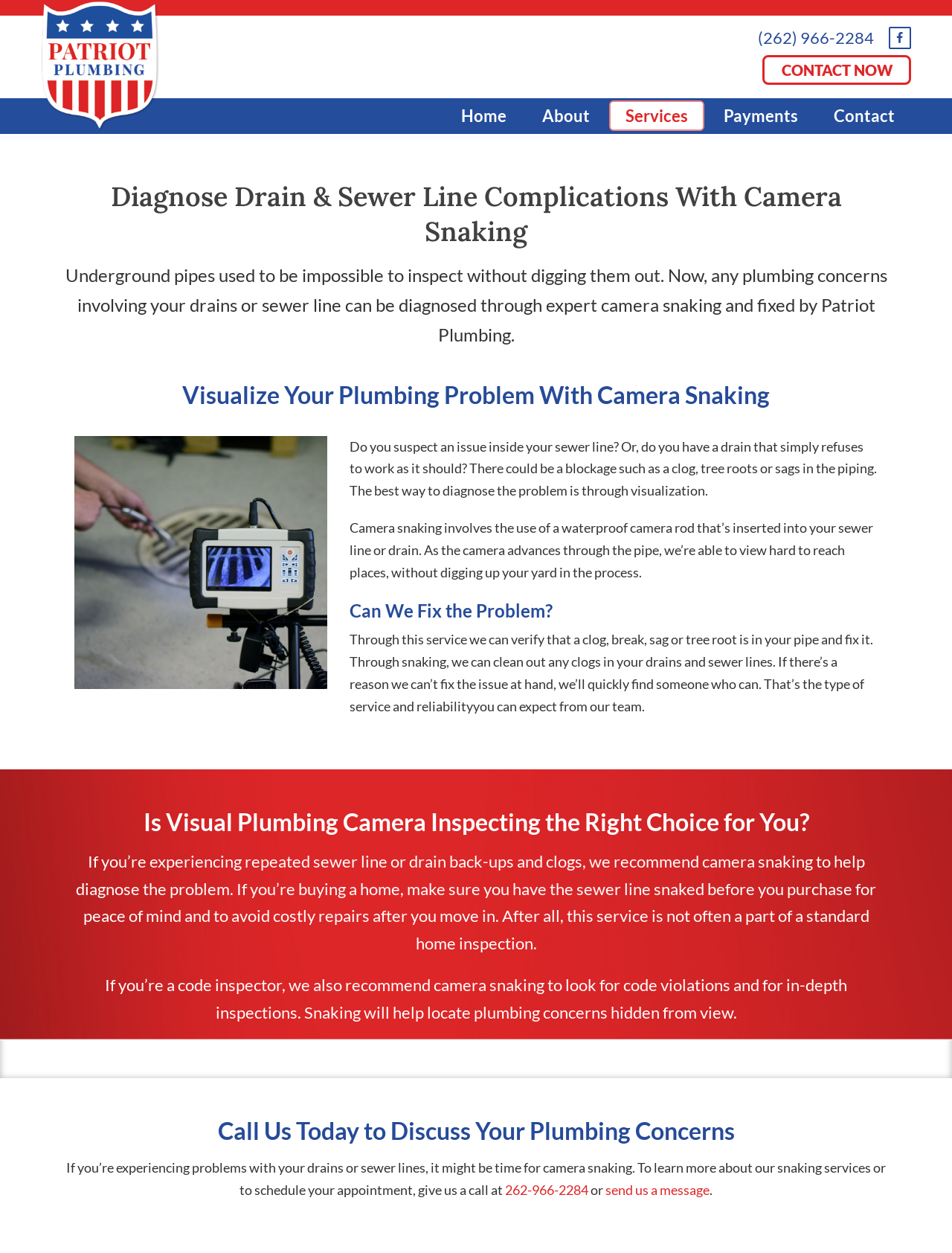Select the bounding box coordinates of the element I need to click to carry out the following instruction: "Click the 'CONTACT NOW' button".

[0.801, 0.044, 0.957, 0.068]